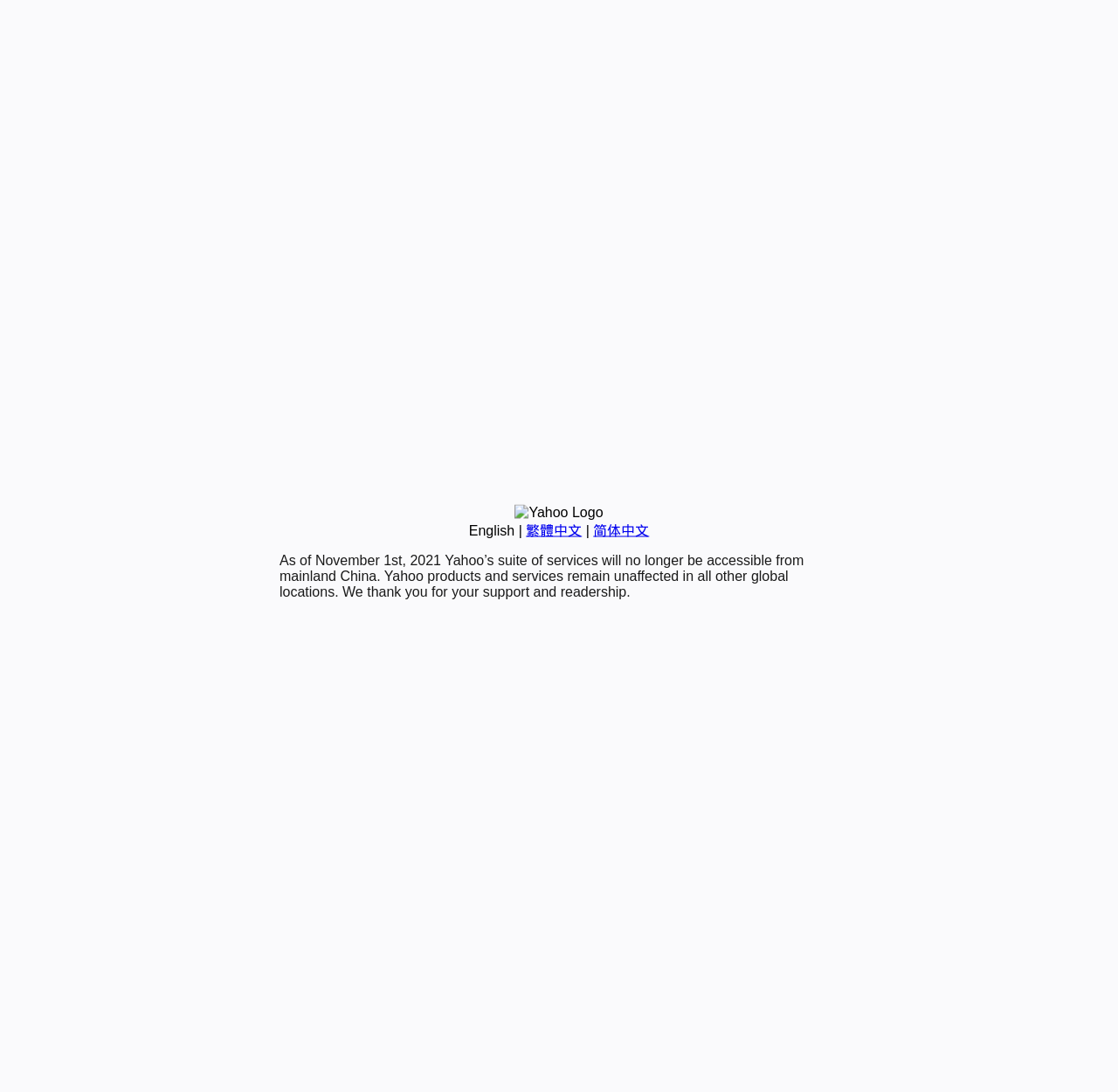Identify the bounding box for the UI element described as: "繁體中文". Ensure the coordinates are four float numbers between 0 and 1, formatted as [left, top, right, bottom].

[0.47, 0.479, 0.52, 0.492]